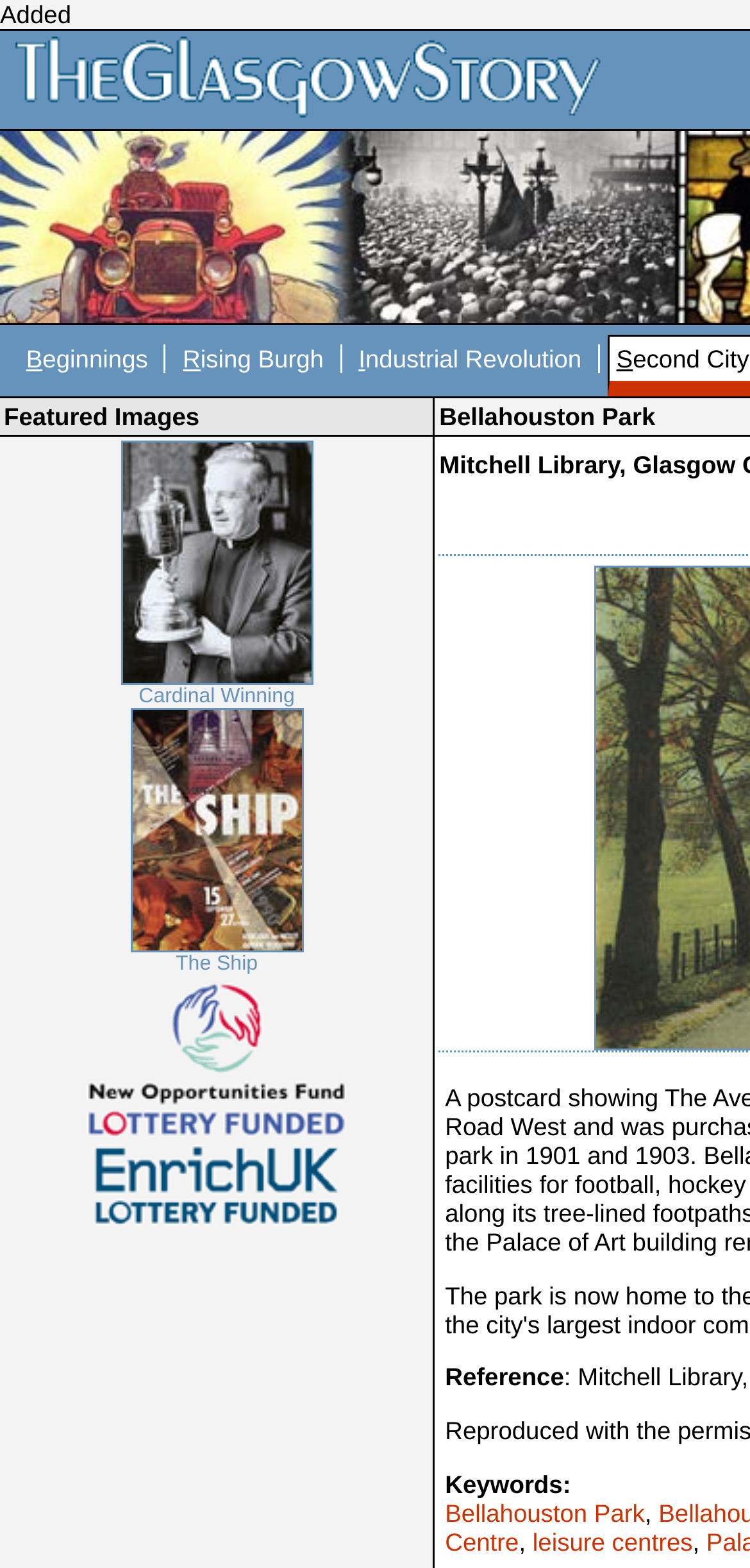Determine the bounding box coordinates of the target area to click to execute the following instruction: "Go to the 'Industrial Revolution' page."

[0.465, 0.213, 0.788, 0.253]